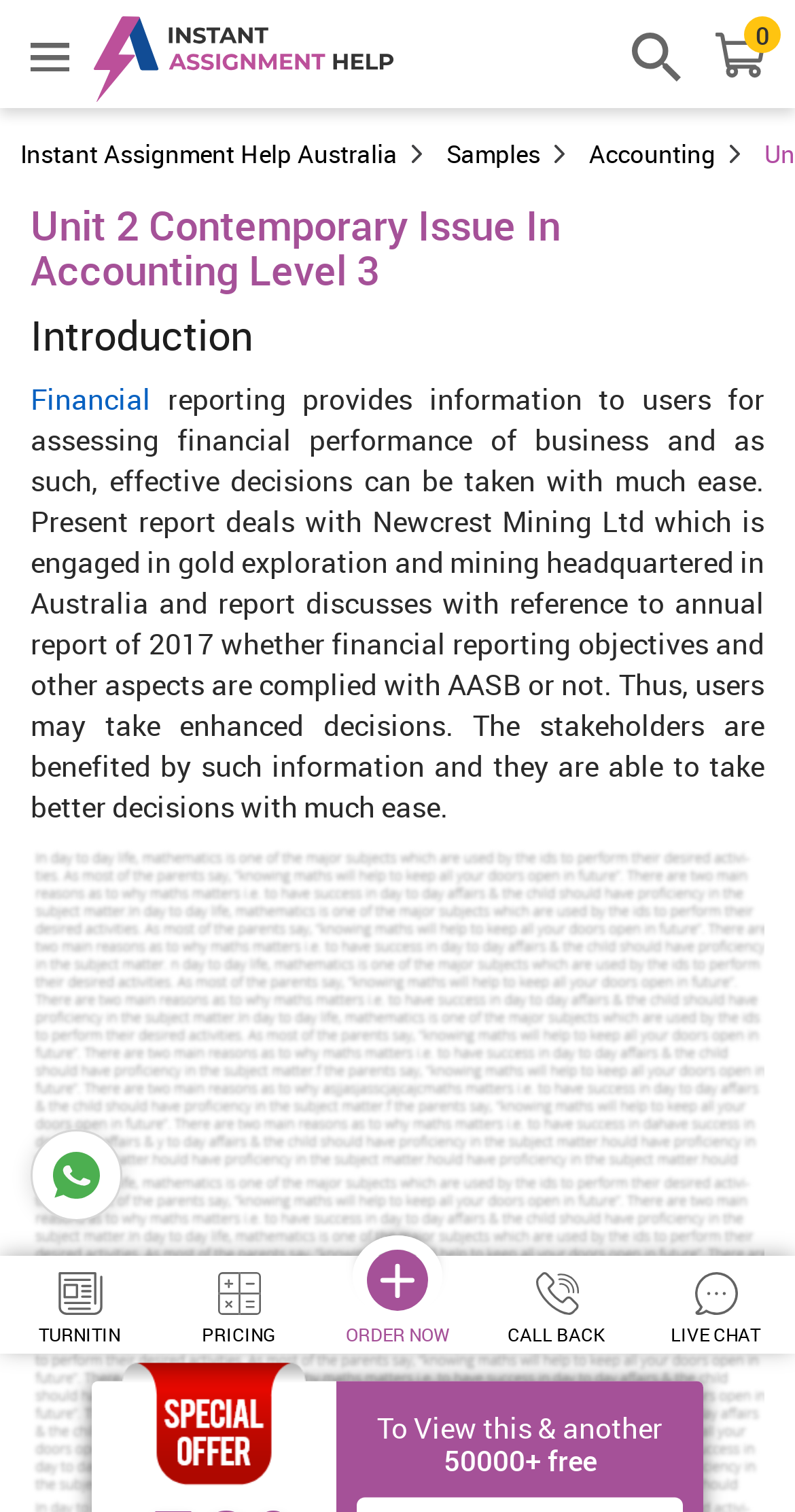Locate the bounding box coordinates of the element to click to perform the following action: 'Click on Assignment Writing Service'. The coordinates should be given as four float values between 0 and 1, in the form of [left, top, right, bottom].

[0.118, 0.011, 0.495, 0.067]